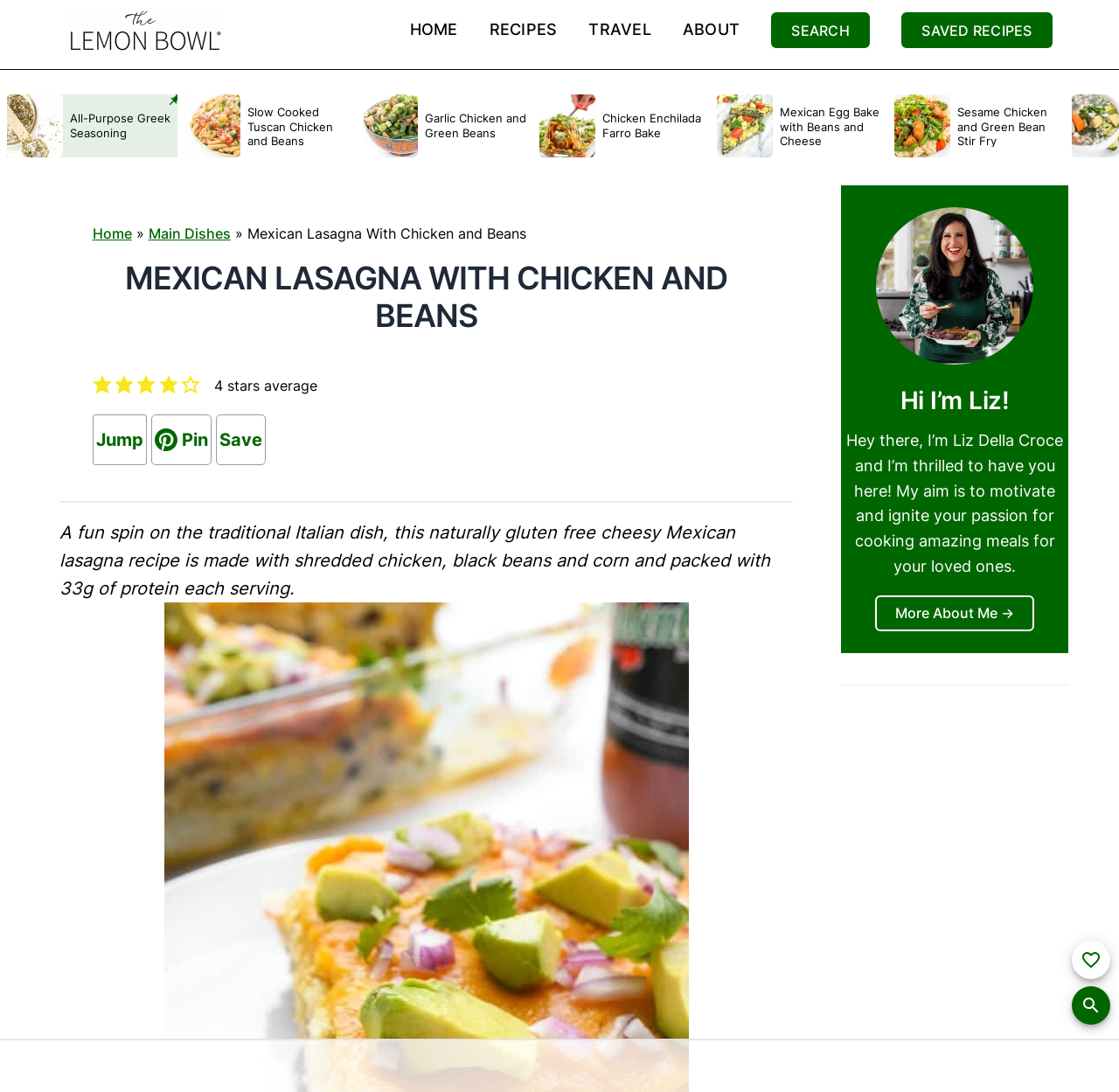Provide a brief response to the question using a single word or phrase: 
What is the author's name?

Liz Della Croce